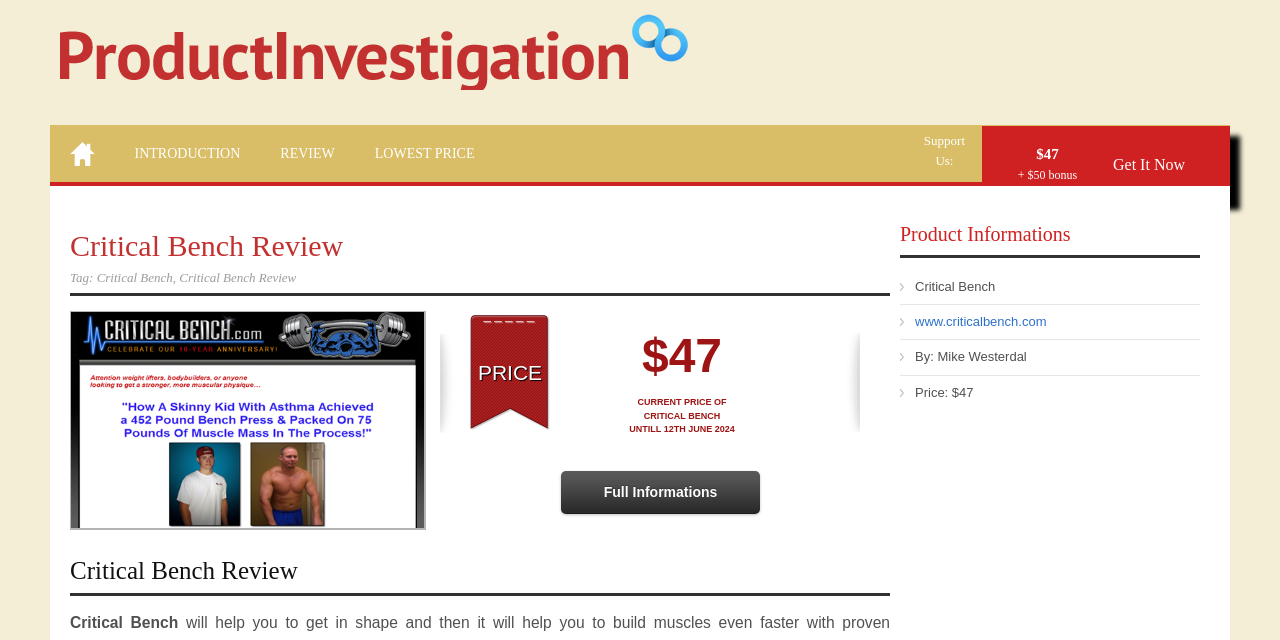Who wrote the Critical Bench review?
Answer the question with a detailed and thorough explanation.

The author of the Critical Bench review is mentioned in the webpage as Milan Chymcak, which is stated in the text 'Hello everyone, Milan Chymcak here and I just five days ago purchased'.